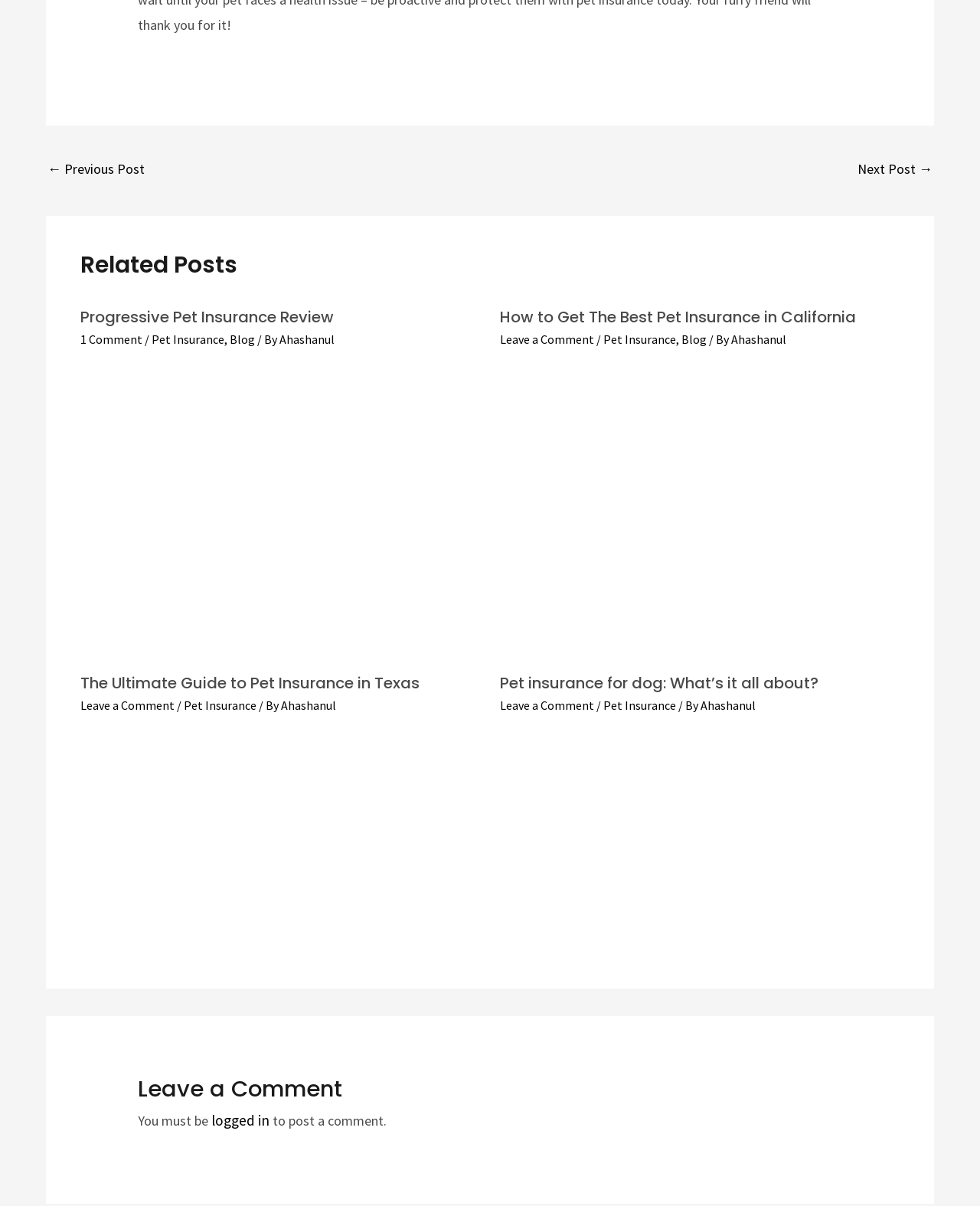Return the bounding box coordinates of the UI element that corresponds to this description: "Blog". The coordinates must be given as four float numbers in the range of 0 and 1, [left, top, right, bottom].

[0.695, 0.235, 0.721, 0.248]